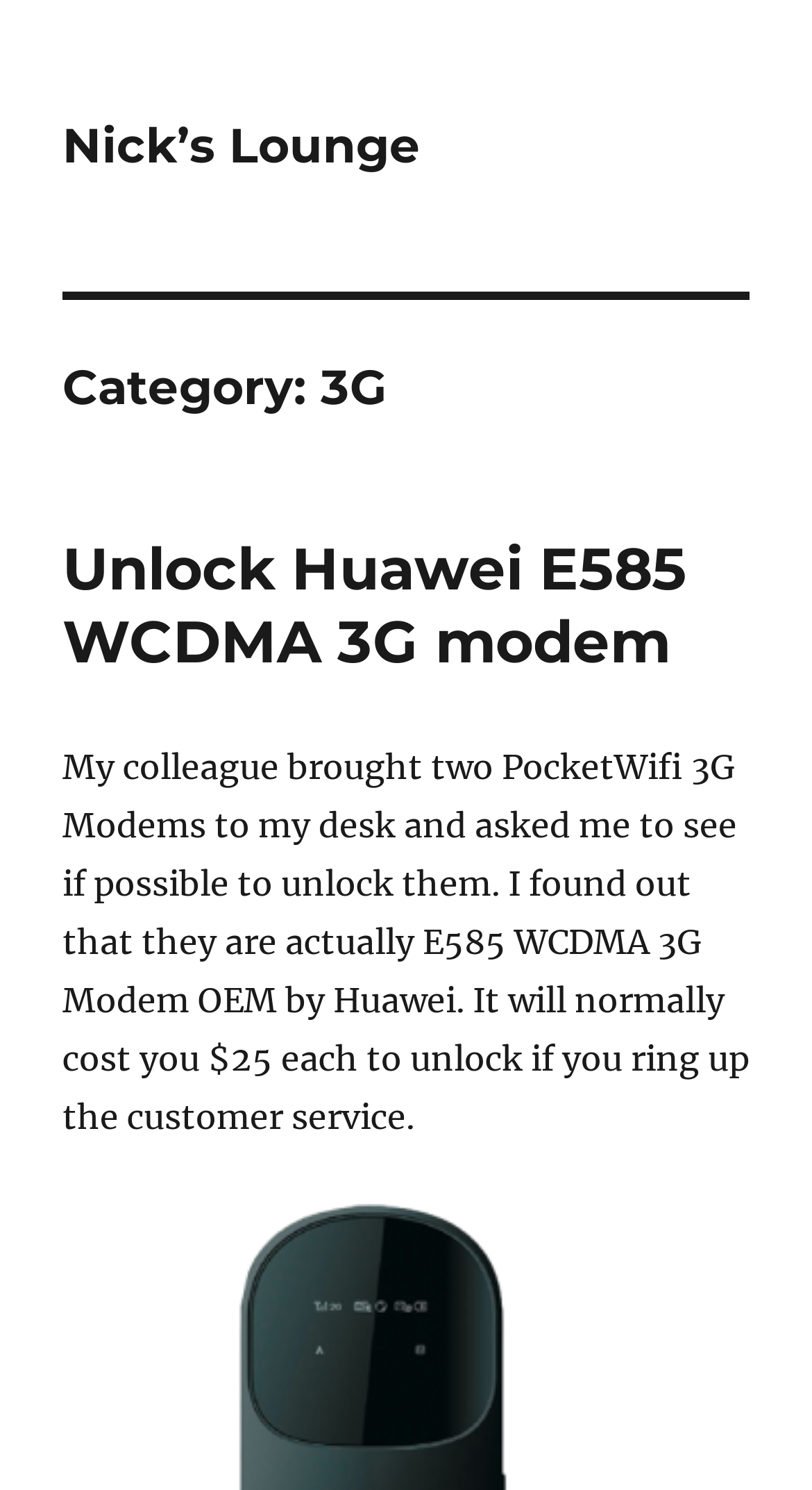Identify and provide the bounding box for the element described by: "Nick’s Lounge".

[0.077, 0.078, 0.518, 0.117]